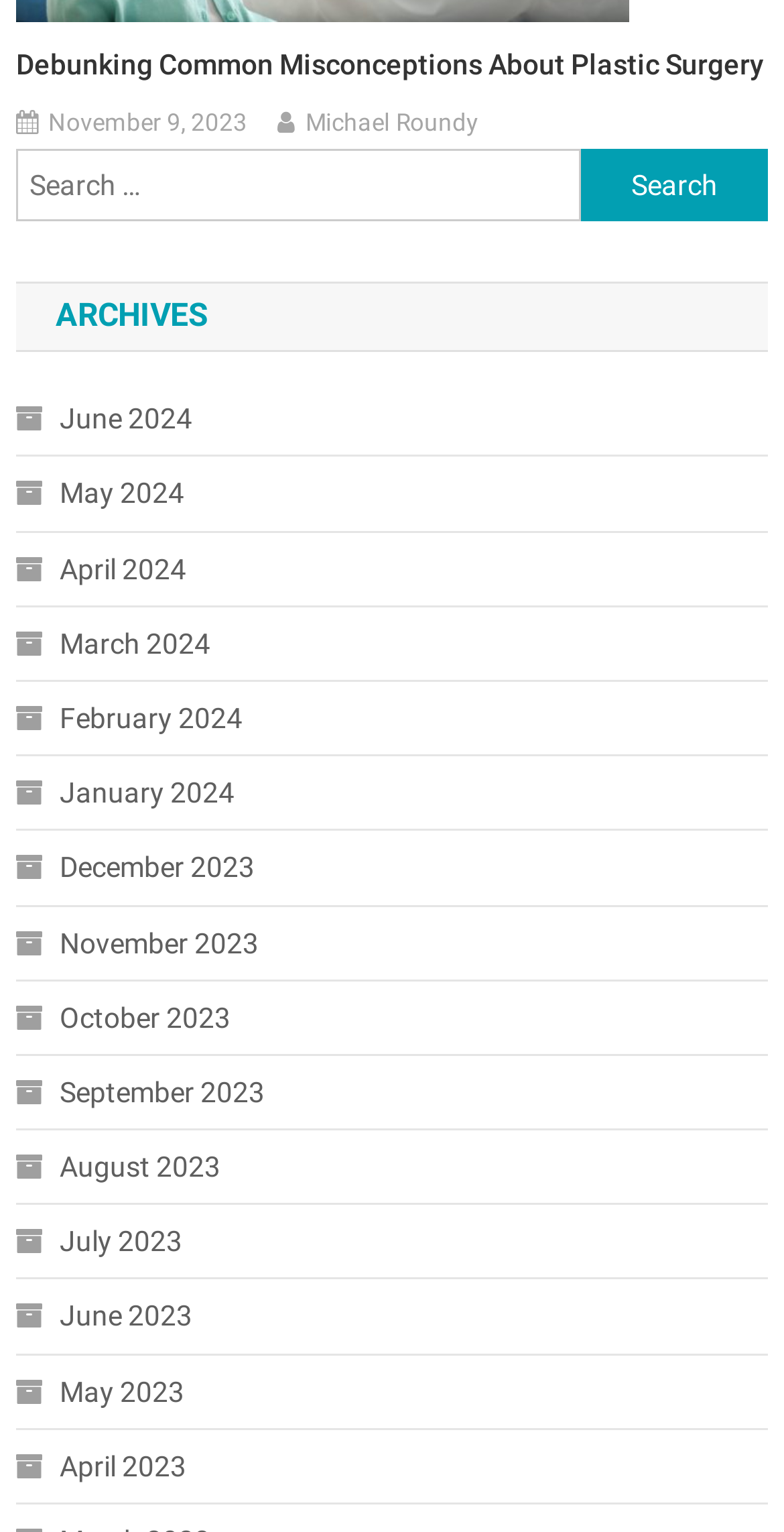Can you give a comprehensive explanation to the question given the content of the image?
What is the author of the article?

I found the author of the article by looking at the link element with the text 'Michael Roundy' which is located next to the date of the article.